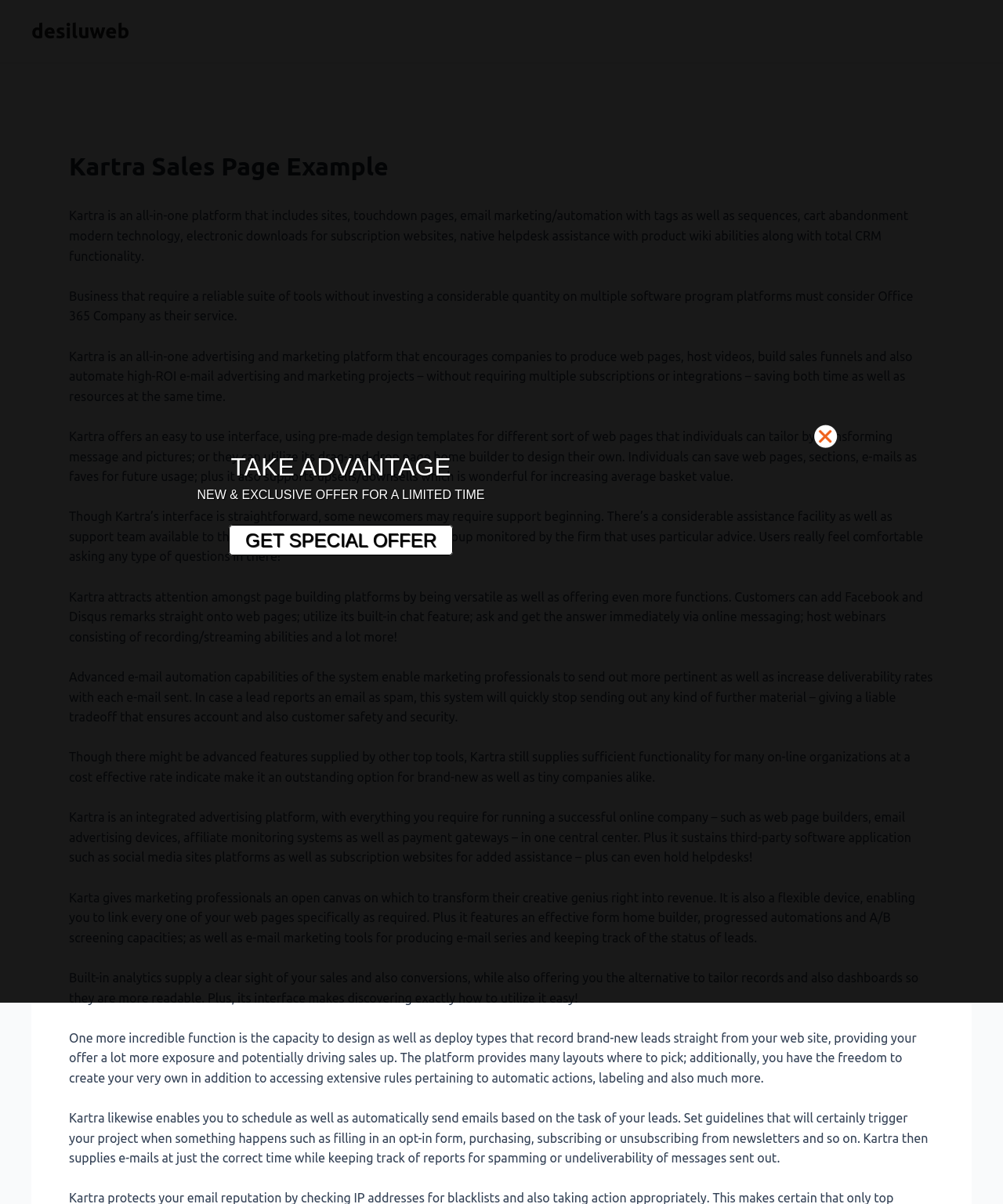Use a single word or phrase to answer the question:
What is the benefit of Kartra's email automation?

increase deliverability rates